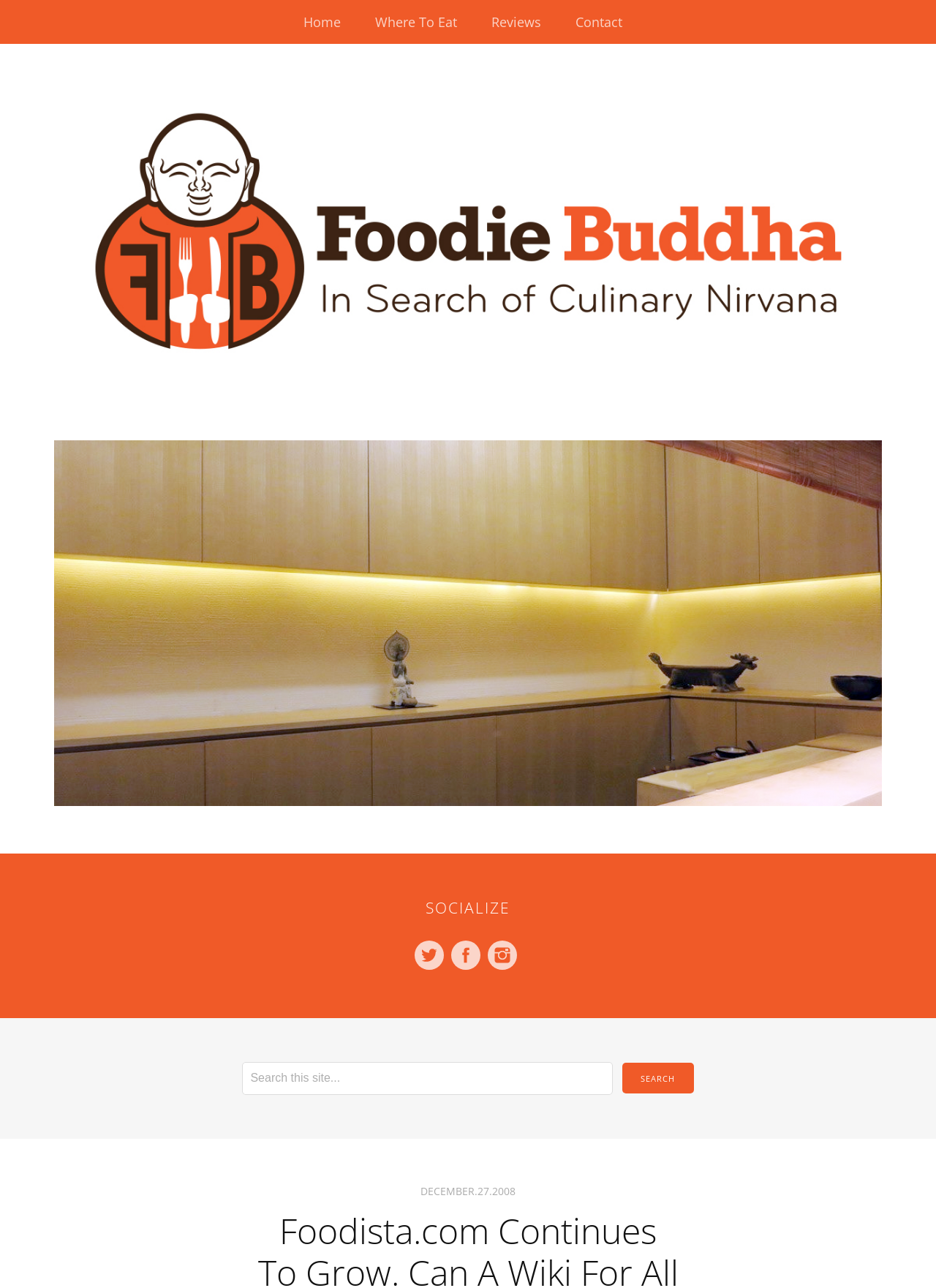Please extract the title of the webpage.

Foodista.com Continues To Grow. Can A Wiki For All Things Food Survive?